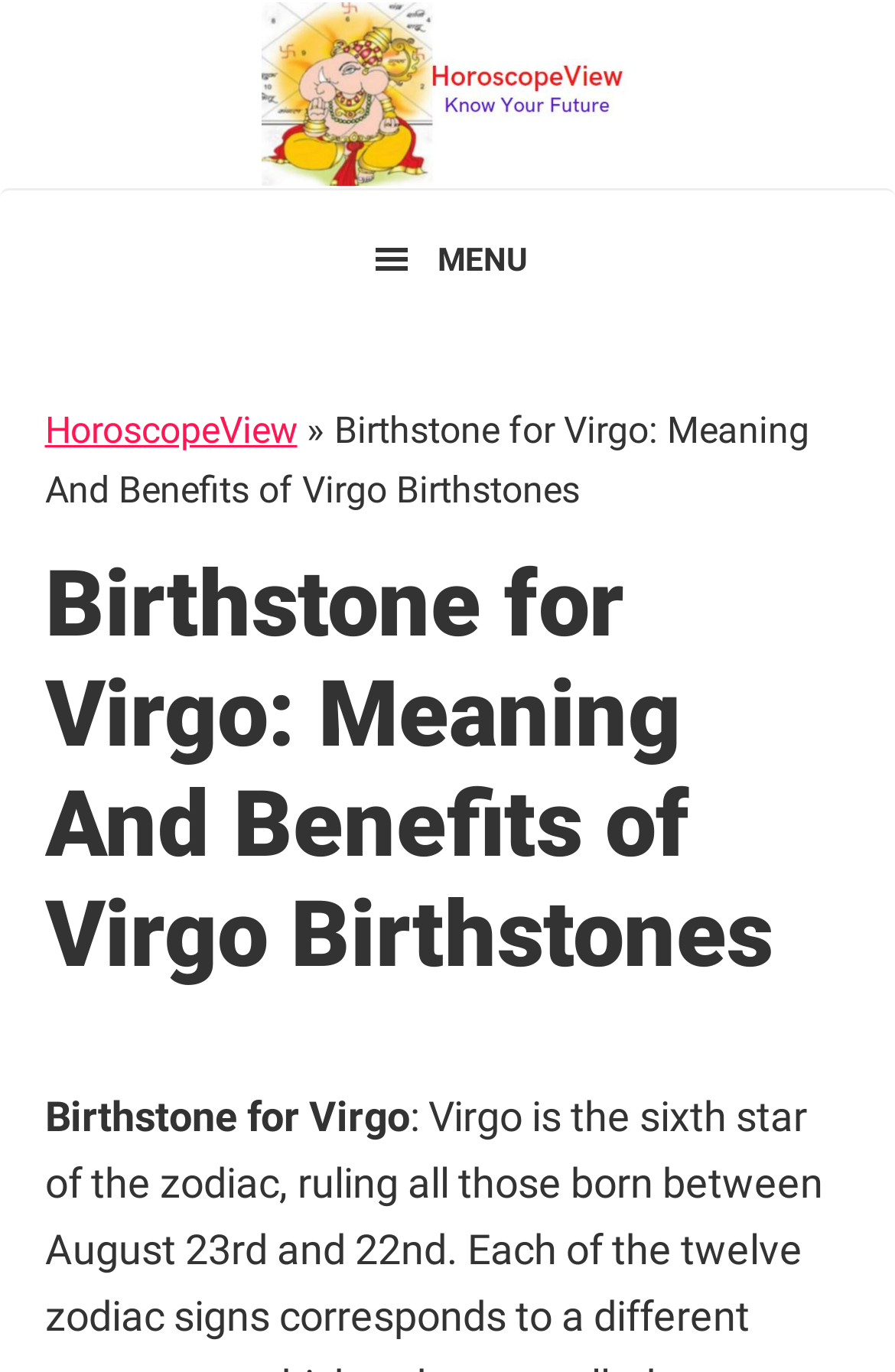What is the relationship between HoroscopeView and the main content?
Answer with a single word or phrase, using the screenshot for reference.

Navigation